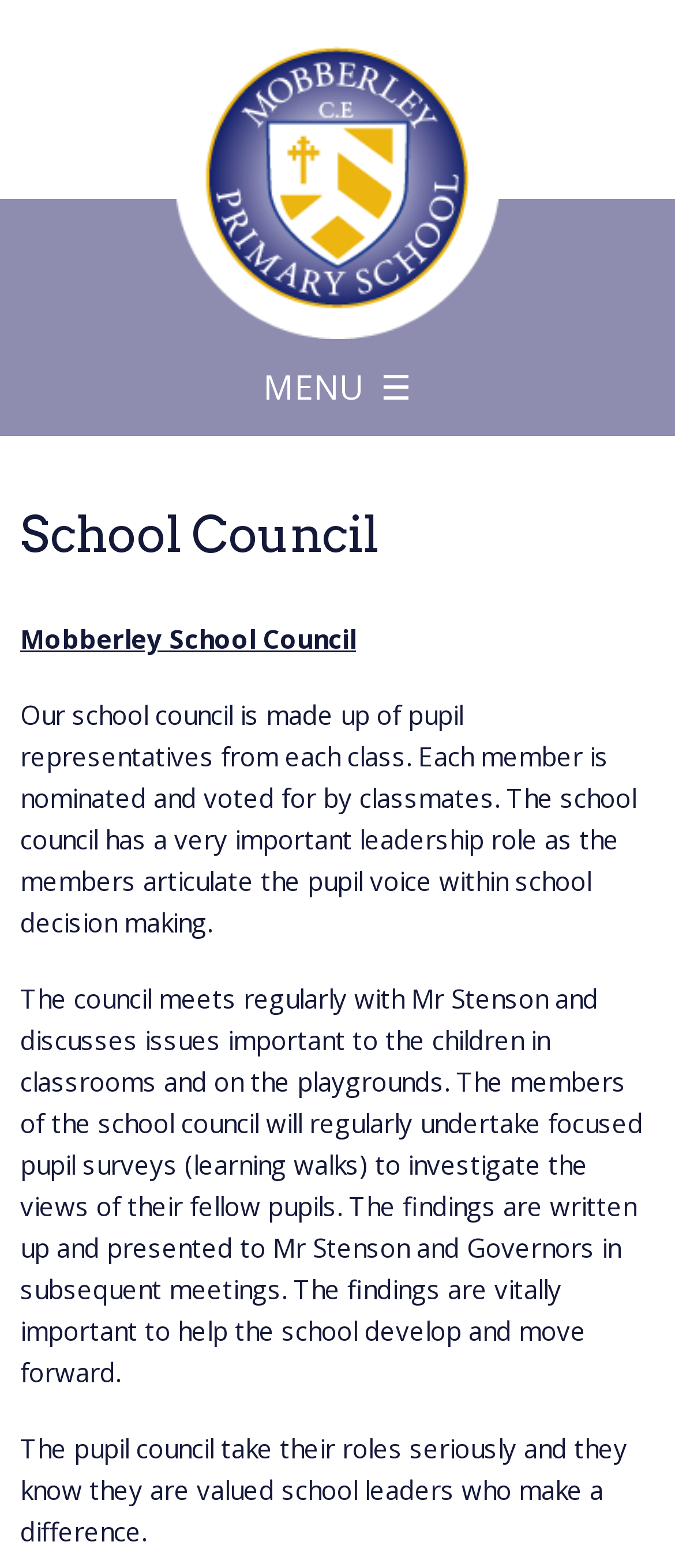Who do the school council members meet with regularly?
Please provide a comprehensive answer based on the information in the image.

According to the static text element, the school council members 'meet regularly with Mr Stenson and discuss issues important to the children in classrooms and on the playgrounds'. This indicates that Mr Stenson is a key figure in the school's decision-making process and that the school council members have regular meetings with him.